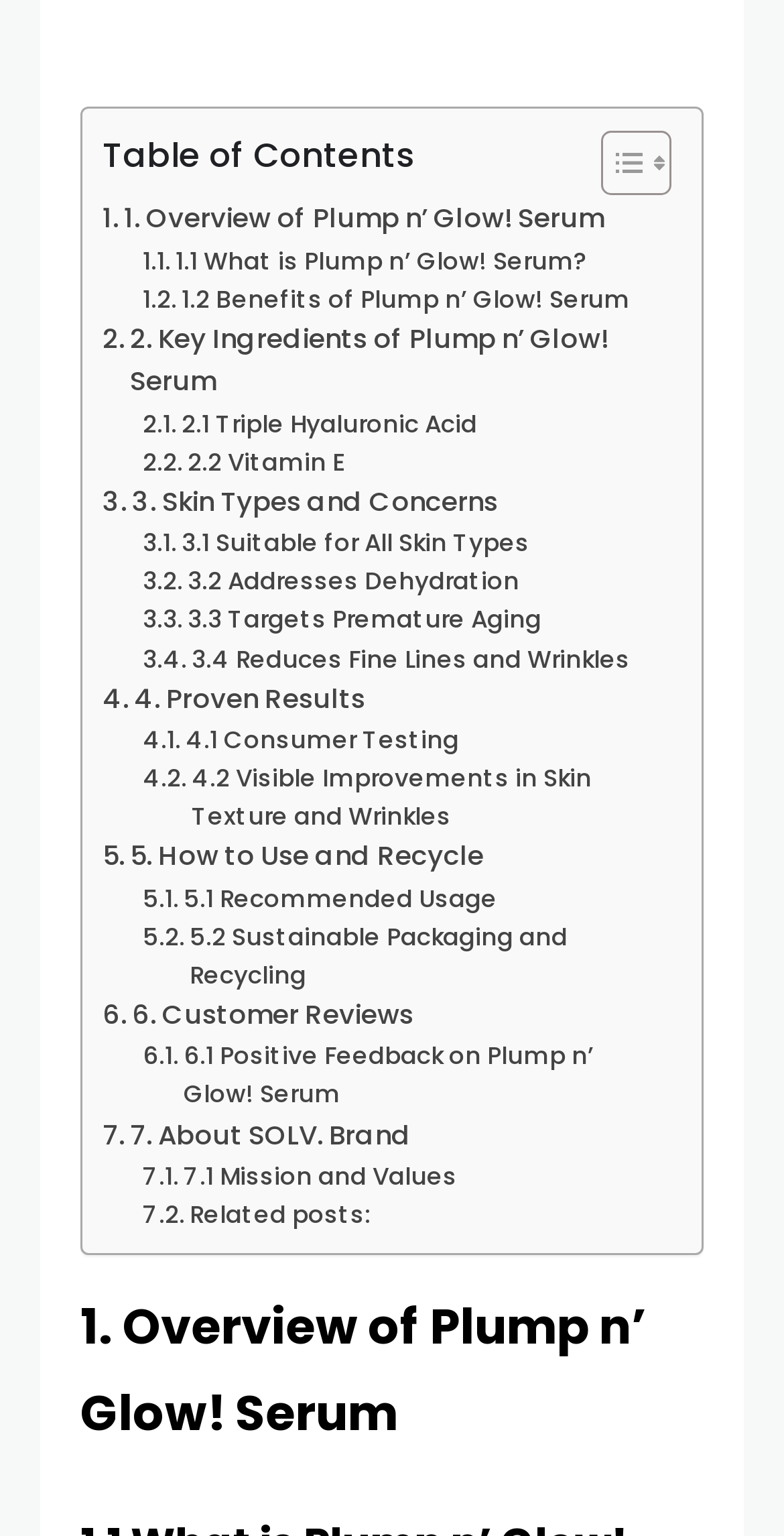Can you specify the bounding box coordinates of the area that needs to be clicked to fulfill the following instruction: "Check Customer Reviews"?

[0.131, 0.647, 0.527, 0.675]